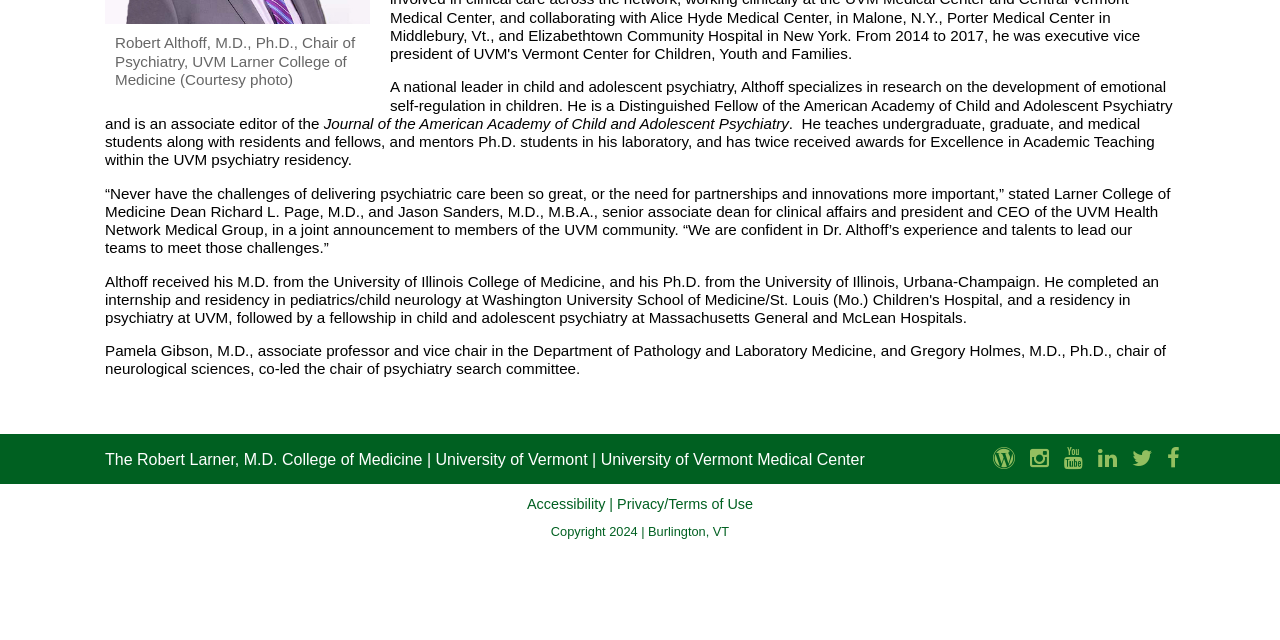Given the description "Accessibility", provide the bounding box coordinates of the corresponding UI element.

[0.412, 0.774, 0.473, 0.799]